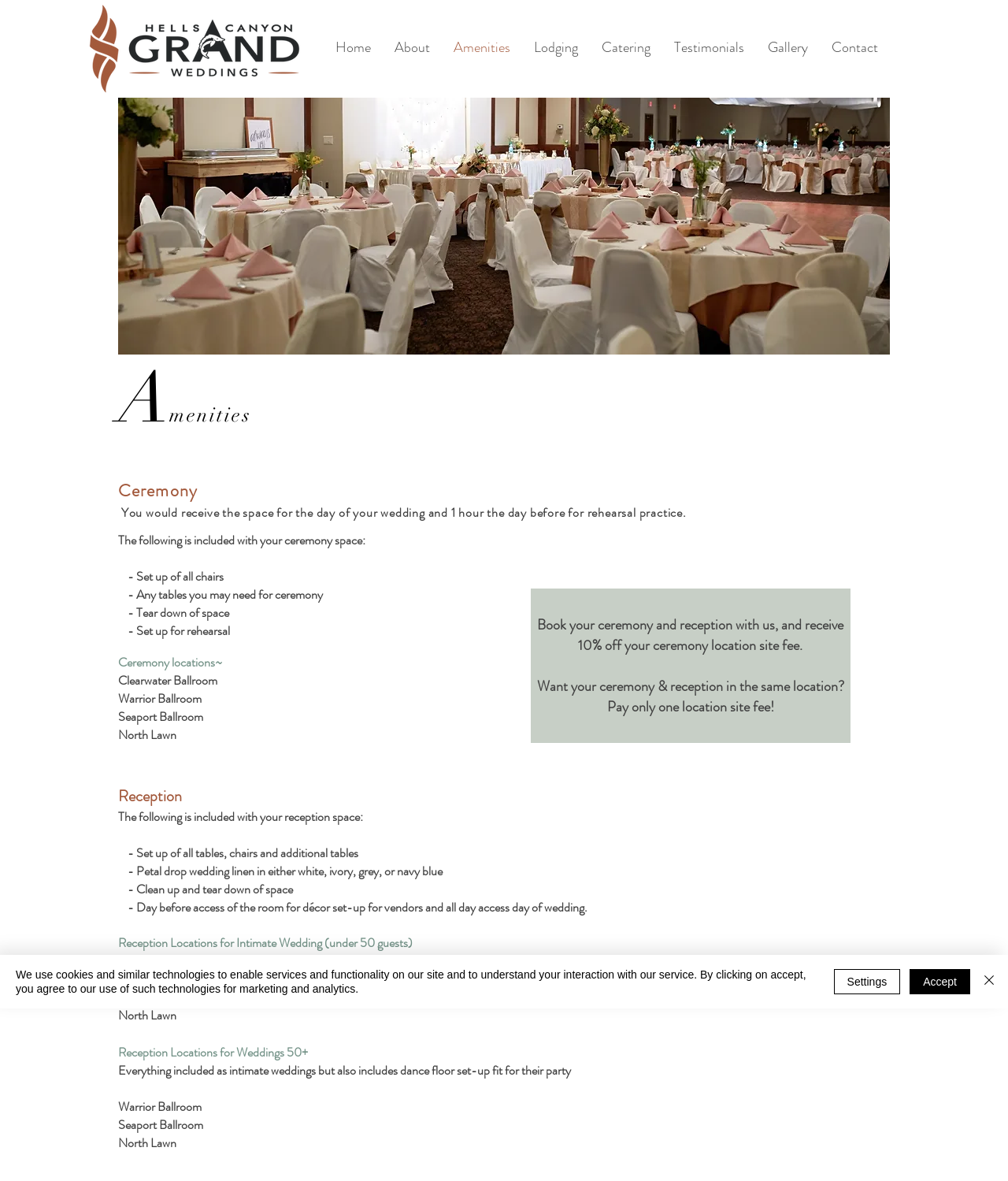What is the discount for booking ceremony and reception?
Please respond to the question thoroughly and include all relevant details.

According to the webpage, booking a ceremony and reception with Hells Canyon Grand Weddings will result in a 10% discount on the ceremony location site fee.